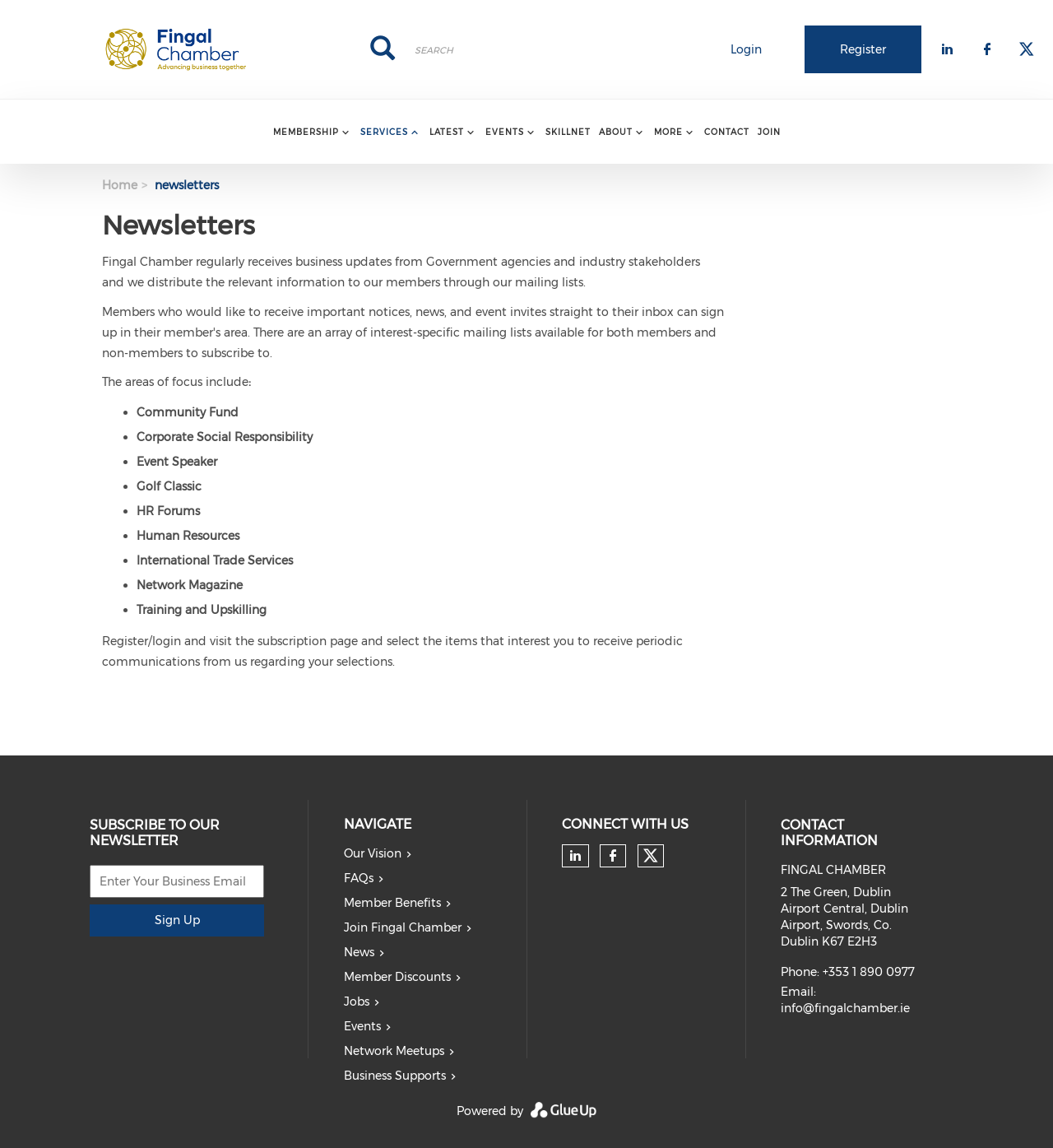Bounding box coordinates must be specified in the format (top-left x, top-left y, bottom-right x, bottom-right y). All values should be floating point numbers between 0 and 1. What are the bounding box coordinates of the UI element described as: parent_node: Search name="keys" placeholder="Search"

[0.375, 0.022, 0.641, 0.064]